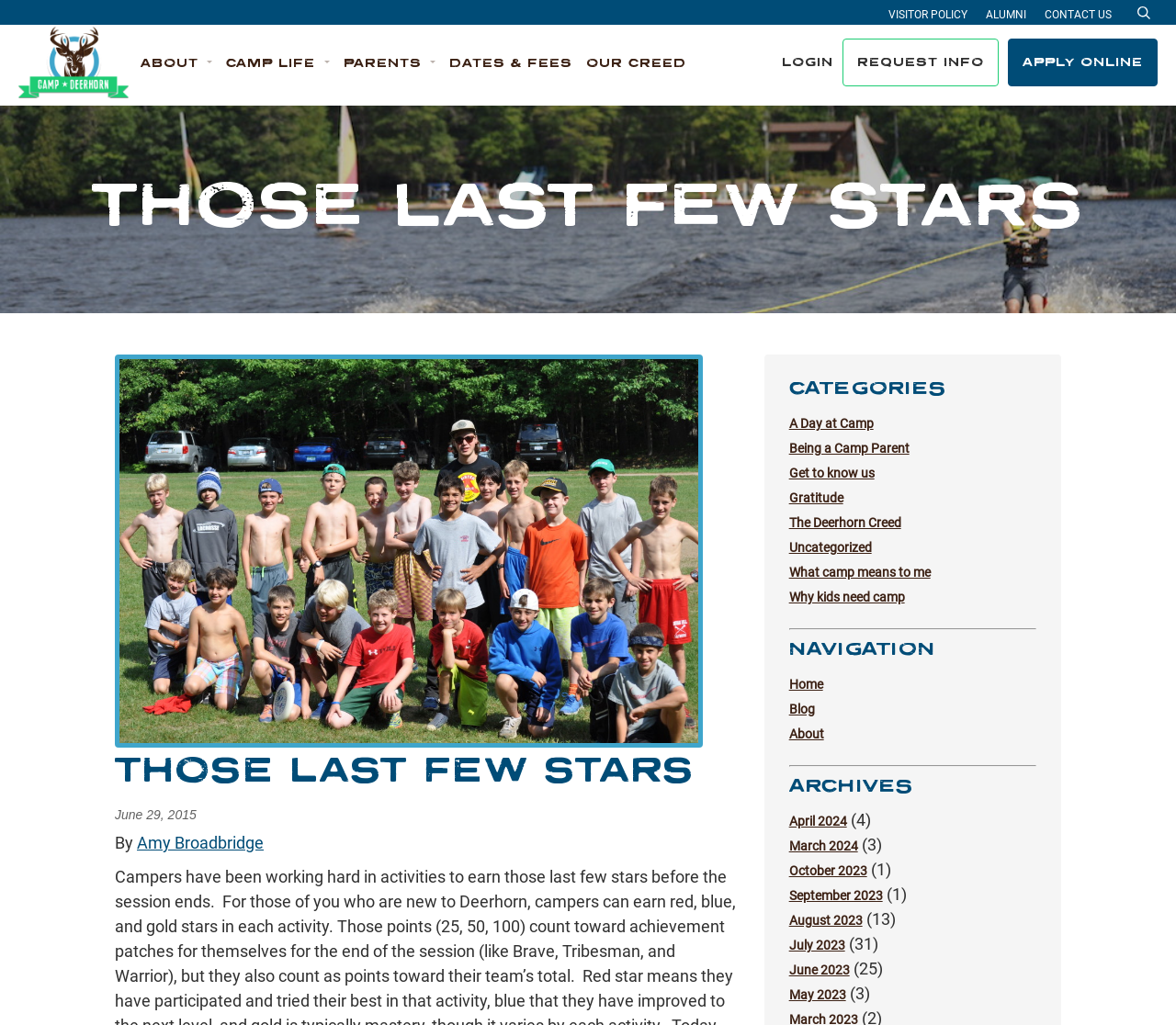Pinpoint the bounding box coordinates of the element you need to click to execute the following instruction: "Click the LOGIN link". The bounding box should be represented by four float numbers between 0 and 1, in the format [left, top, right, bottom].

[0.665, 0.052, 0.709, 0.07]